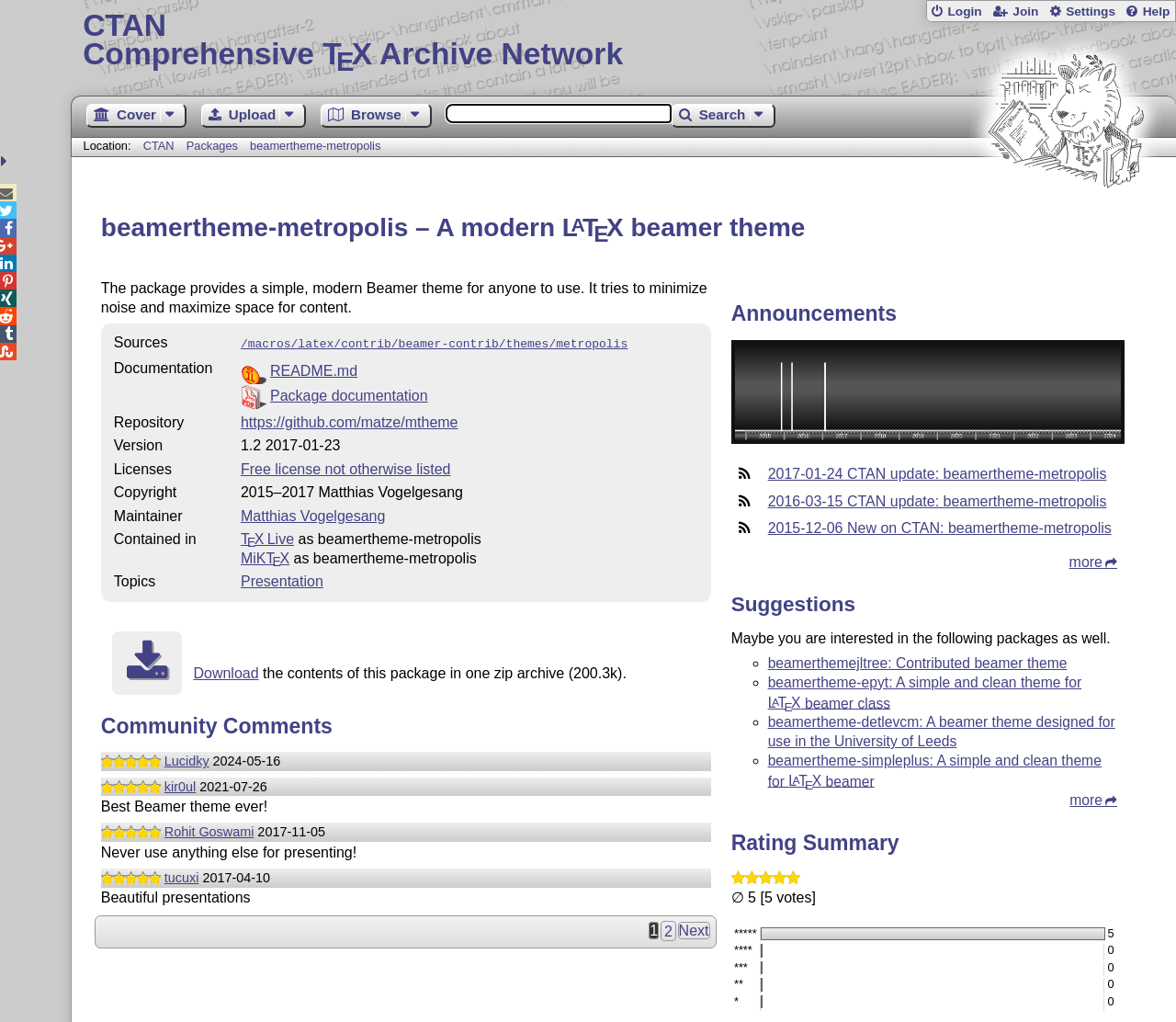Identify the bounding box coordinates of the element to click to follow this instruction: 'Go to the GitHub repository'. Ensure the coordinates are four float values between 0 and 1, provided as [left, top, right, bottom].

[0.205, 0.405, 0.389, 0.421]